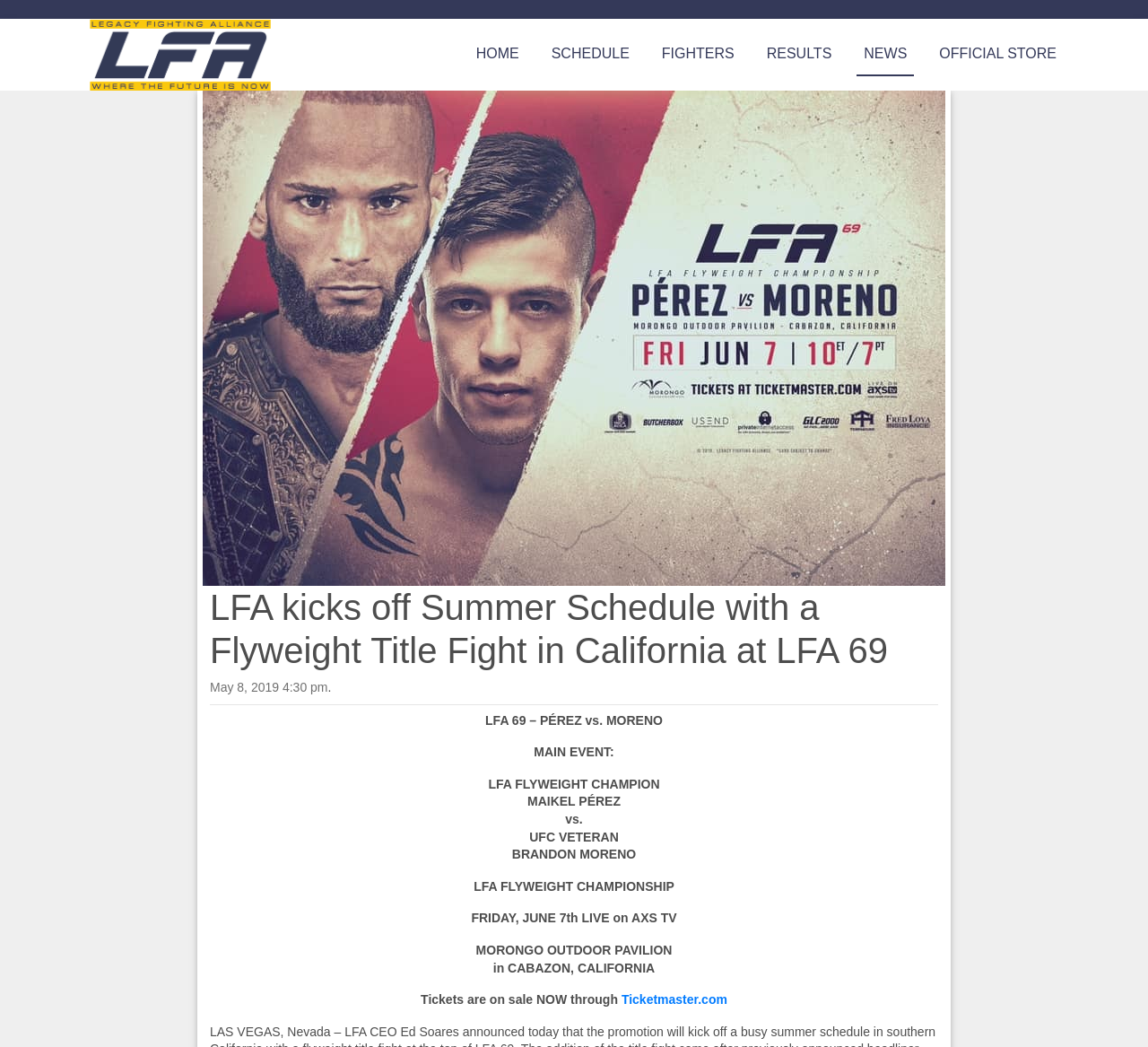How can I buy tickets for the event?
Can you give a detailed and elaborate answer to the question?

Tickets for the event can be bought through Ticketmaster.com, as indicated by the link 'Ticketmaster.com'.